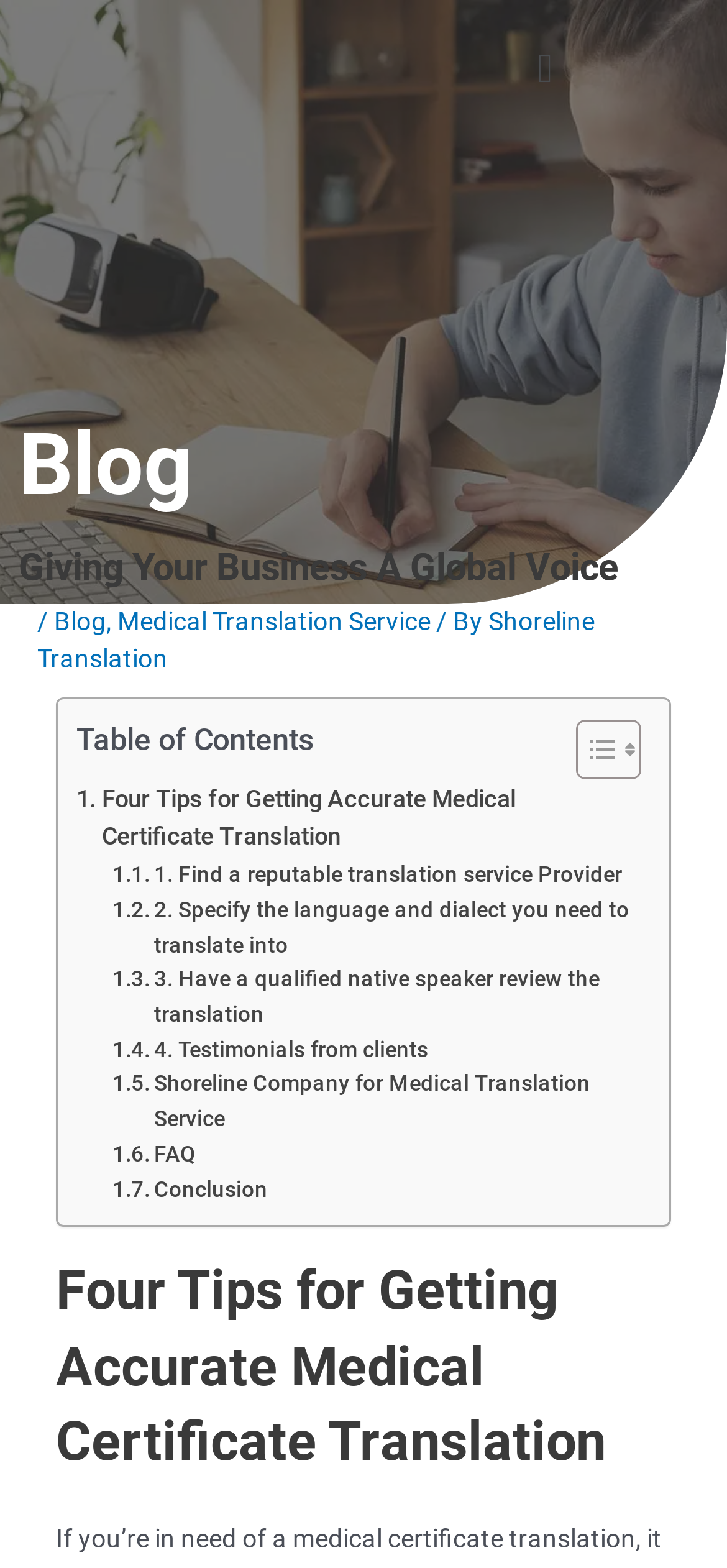Locate the bounding box coordinates of the clickable element to fulfill the following instruction: "Read the Blog". Provide the coordinates as four float numbers between 0 and 1 in the format [left, top, right, bottom].

[0.026, 0.277, 0.897, 0.326]